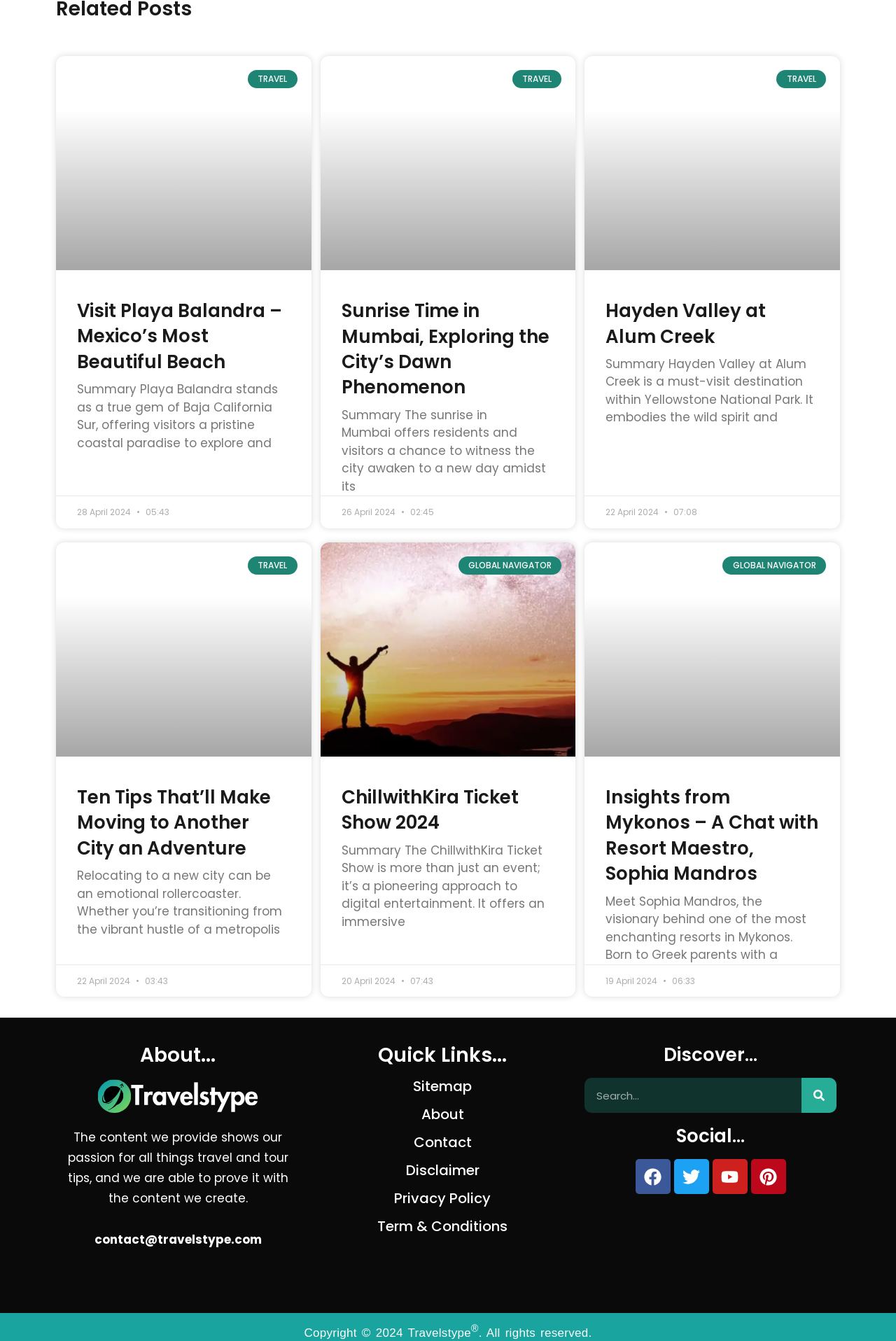Bounding box coordinates should be provided in the format (top-left x, top-left y, bottom-right x, bottom-right y) with all values between 0 and 1. Identify the bounding box for this UI element: Hayden Valley at Alum Creek

[0.676, 0.222, 0.855, 0.26]